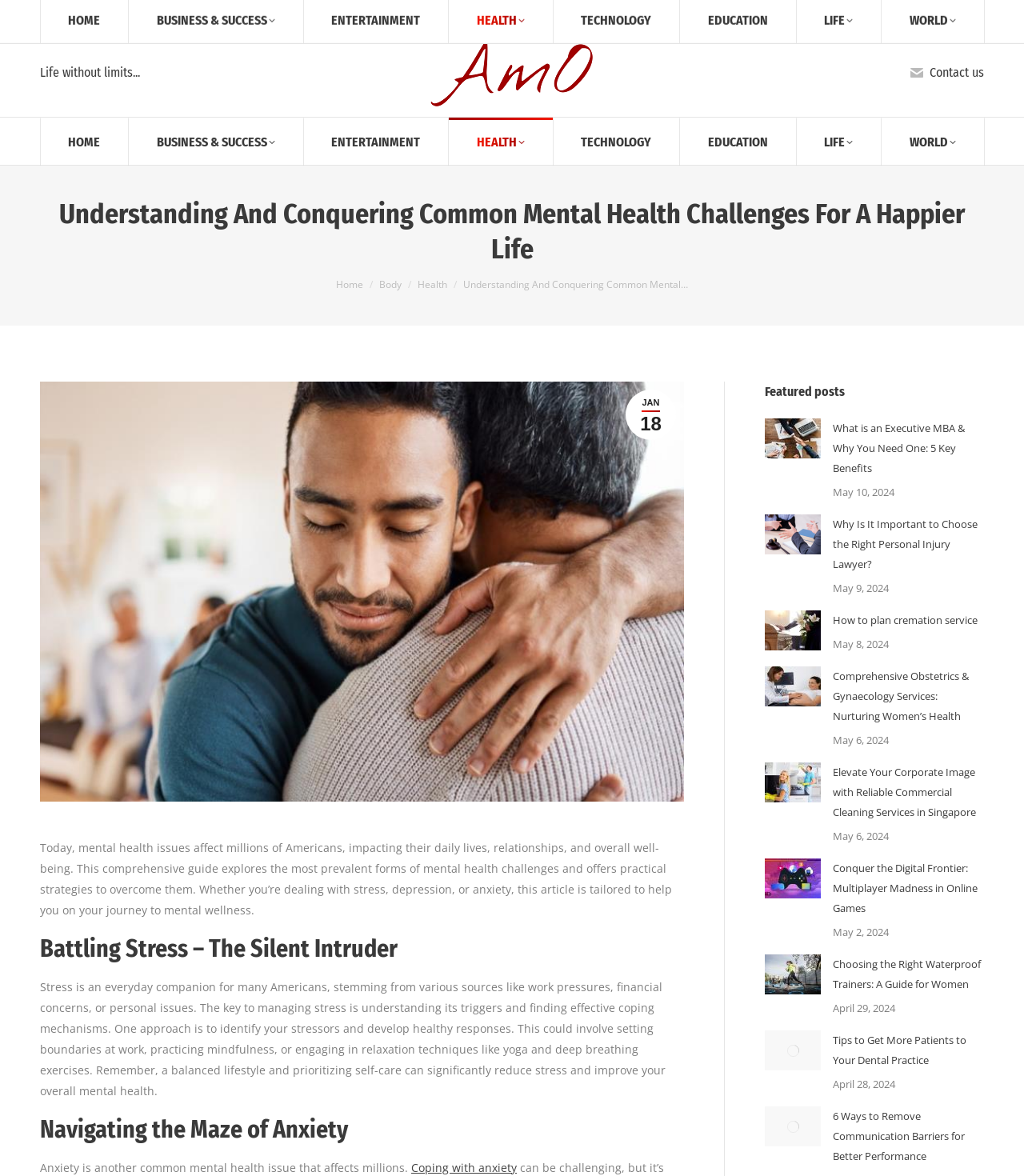Find the bounding box coordinates of the element to click in order to complete the given instruction: "Search for something."

[0.883, 0.004, 0.961, 0.02]